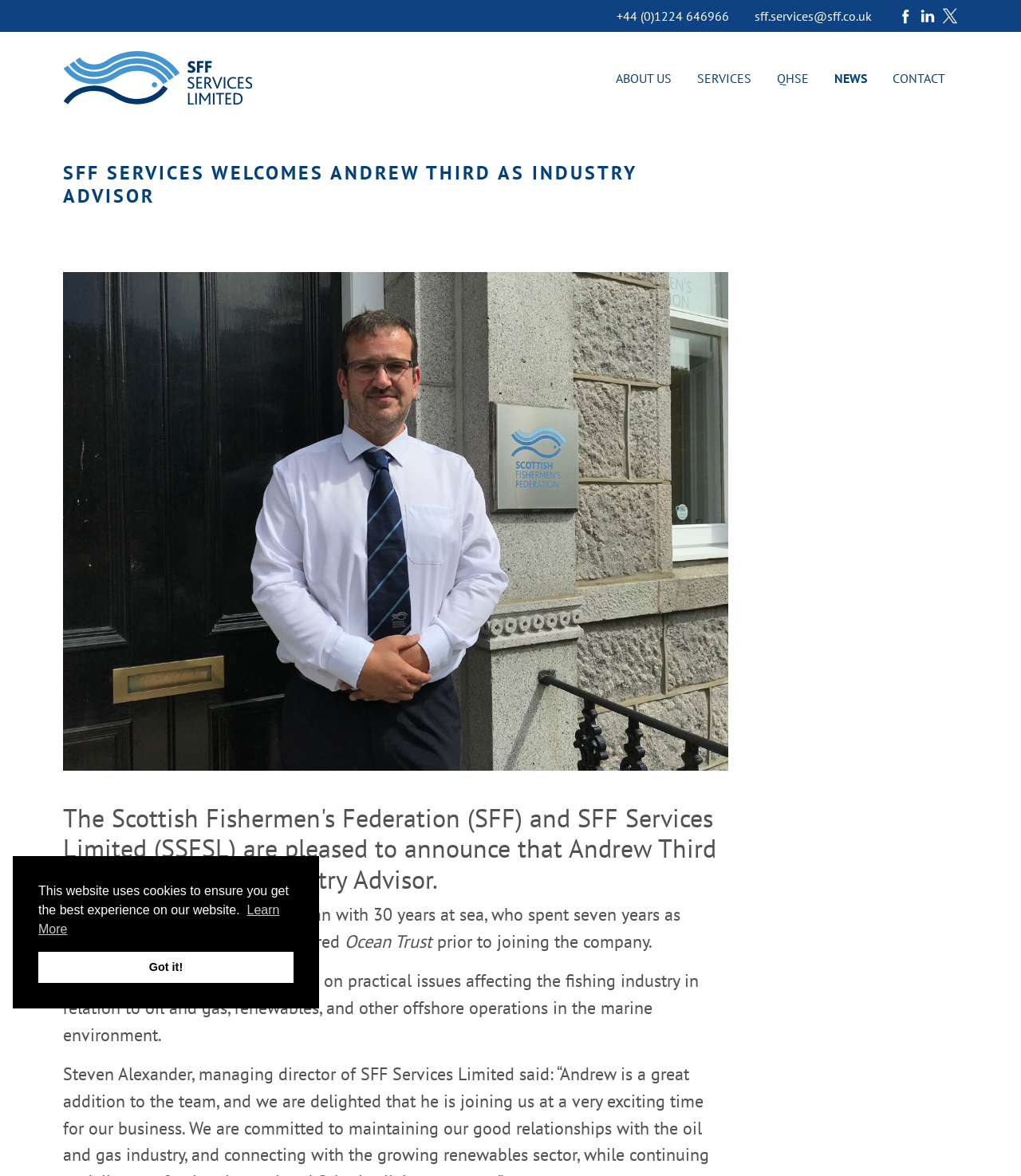What is the purpose of Andrew Third's new role?
Respond to the question with a well-detailed and thorough answer.

The webpage states that in his new role, Andrew Third will advise on practical issues affecting the fishing industry in relation to oil and gas, renewables, and other offshore operations in the marine environment, as stated in the paragraph below the image of Andrew Third.